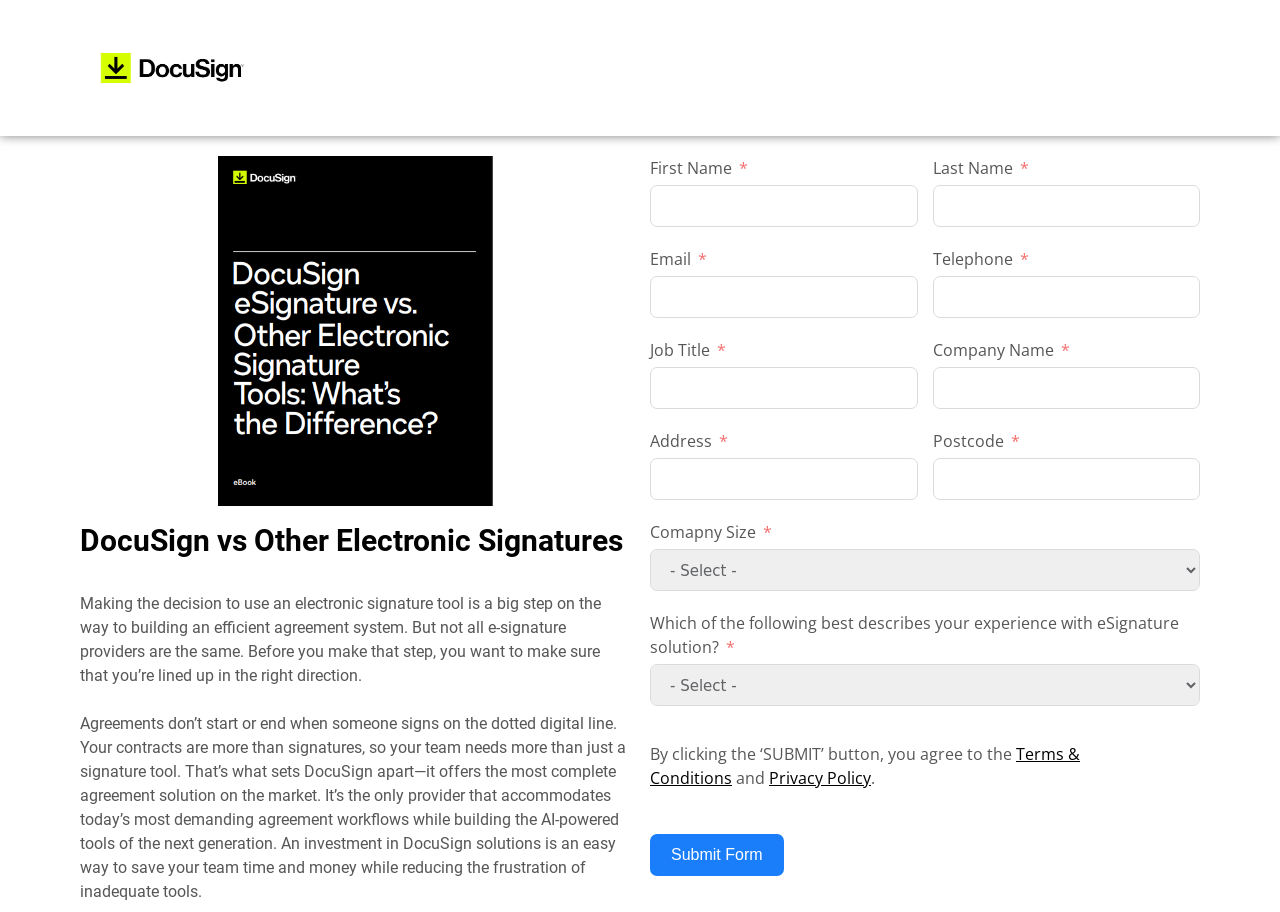Based on the visual content of the image, answer the question thoroughly: What information is required to submit the form?

The form on the webpage requires users to input their personal and company details, including first name, last name, email, telephone, job title, company name, address, postcode, and company size. Additionally, users must select their experience with eSignature solutions from a dropdown menu.